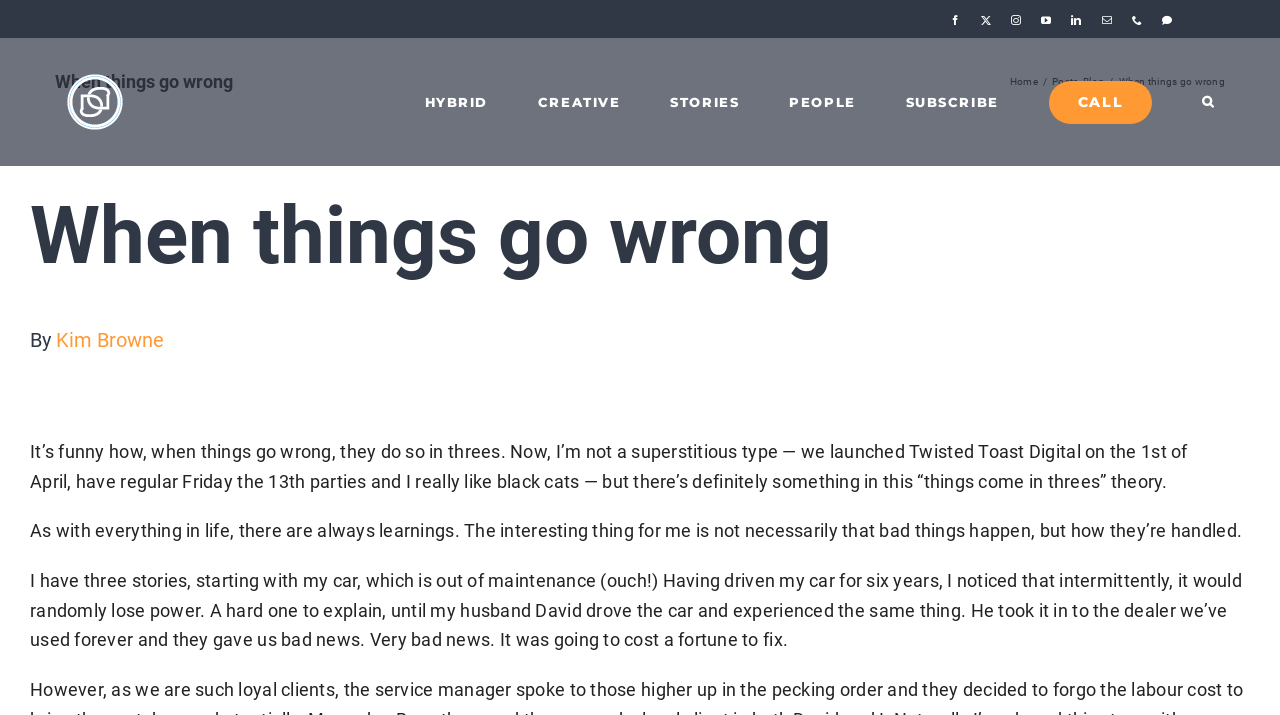Use a single word or phrase to answer the following:
How many stories does the author have to share?

3